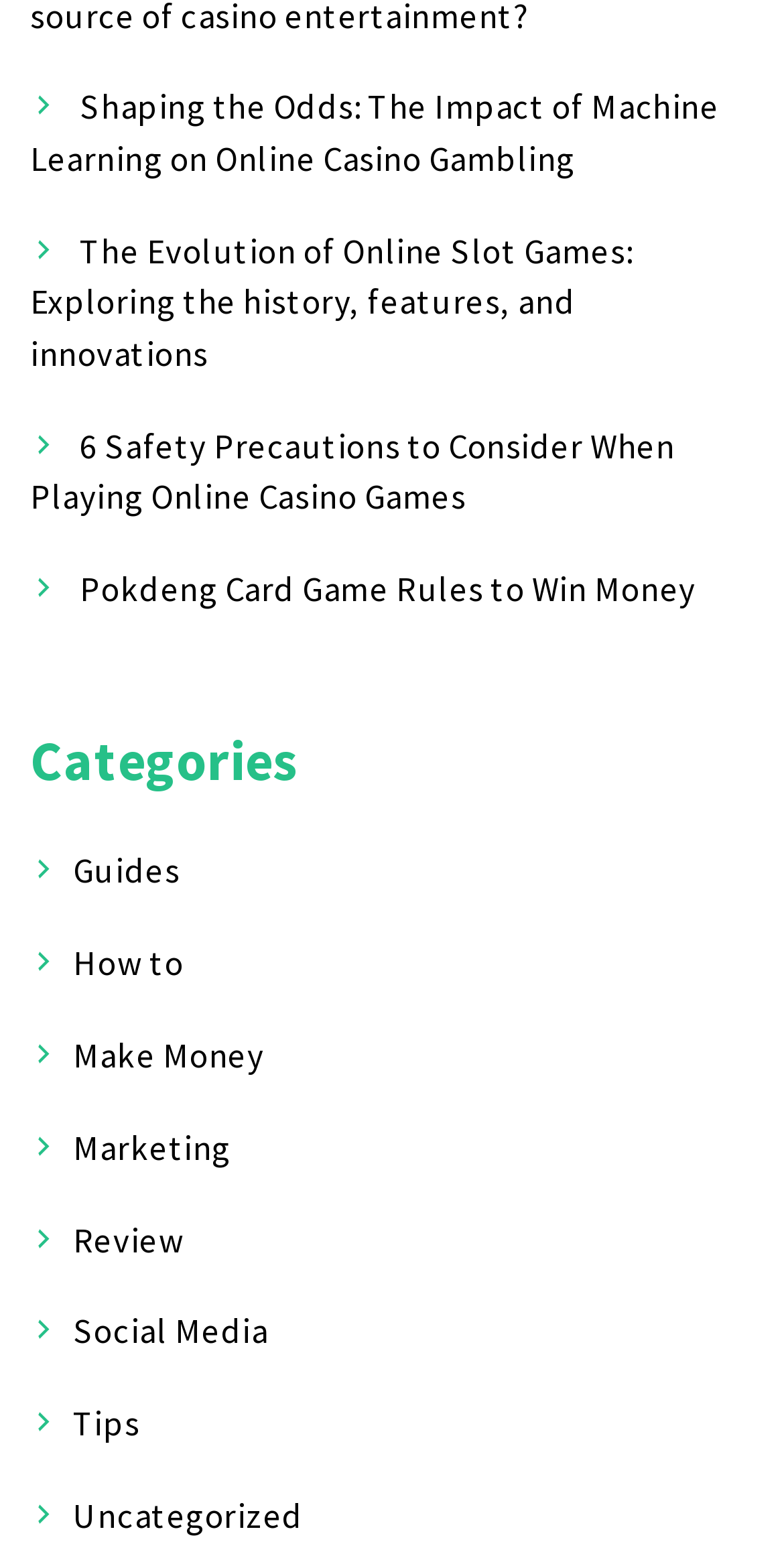Find the bounding box coordinates for the element that must be clicked to complete the instruction: "Browse tips on online casino games". The coordinates should be four float numbers between 0 and 1, indicated as [left, top, right, bottom].

[0.093, 0.899, 0.178, 0.927]